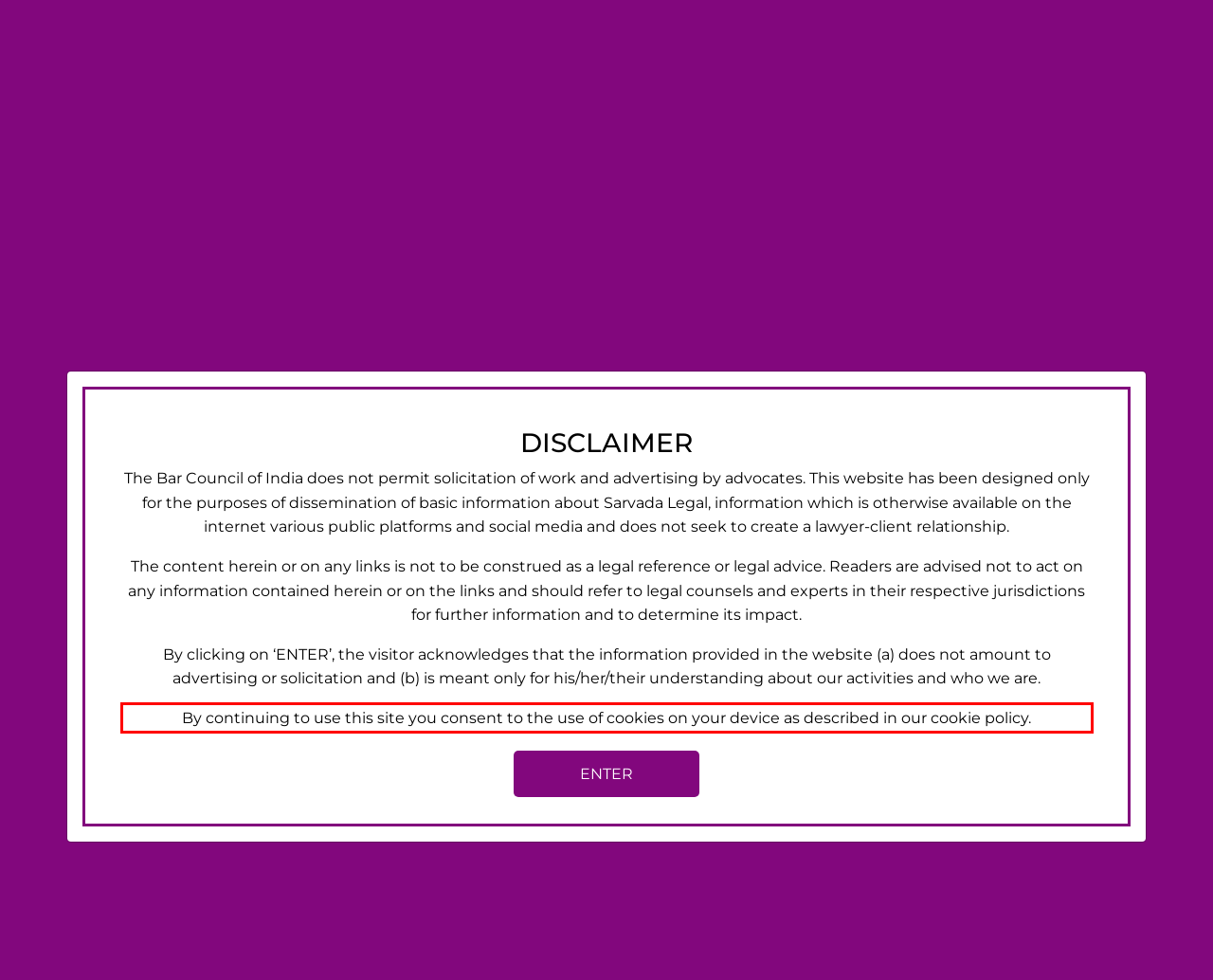Given the screenshot of a webpage, identify the red rectangle bounding box and recognize the text content inside it, generating the extracted text.

By continuing to use this site you consent to the use of cookies on your device as described in our cookie policy.